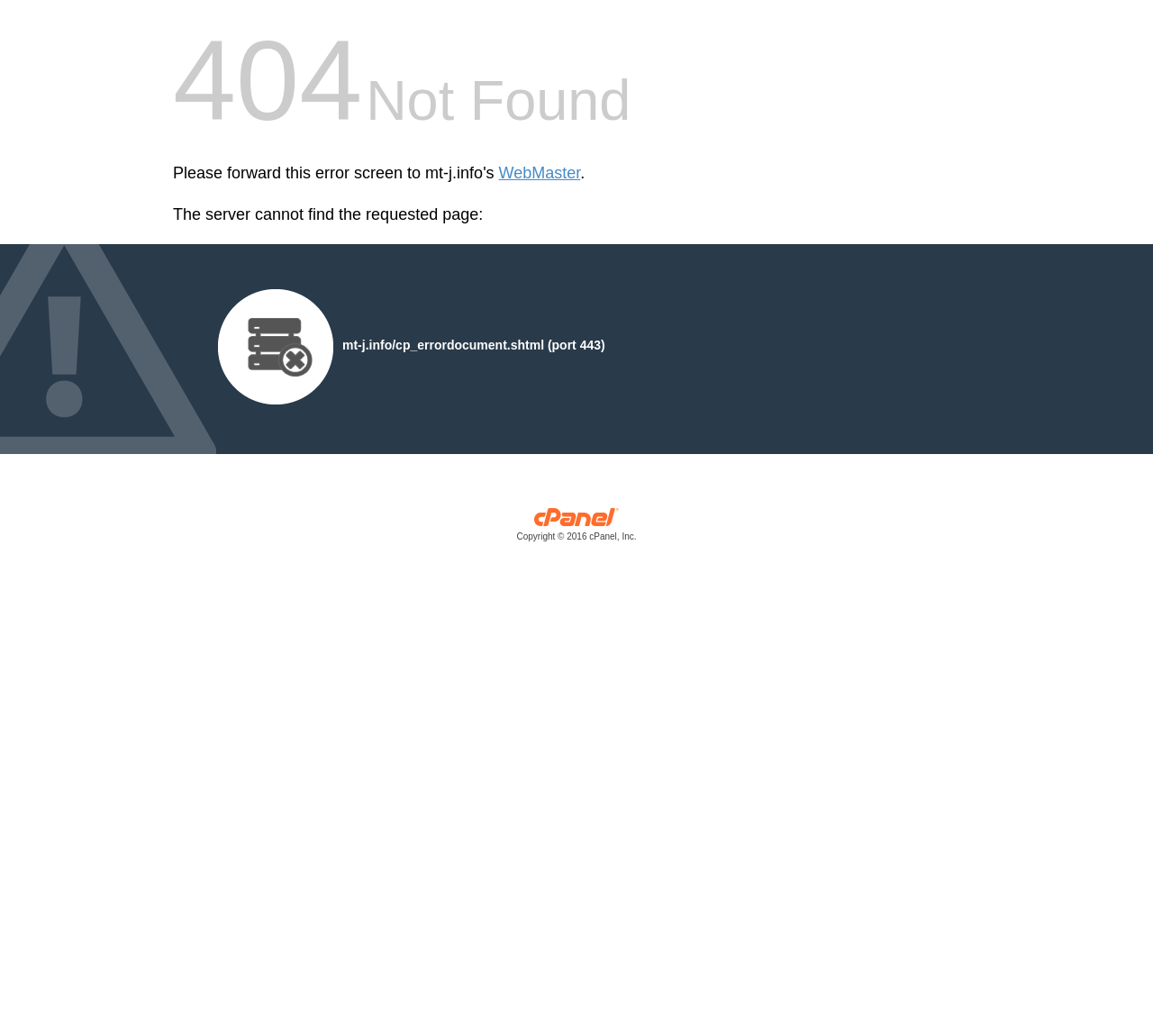What is the URL of the error document?
Answer the question in a detailed and comprehensive manner.

I found this URL by looking at the StaticText element with the bounding box coordinates [0.297, 0.326, 0.525, 0.34], which contains the text 'mt-j.info/cp_errordocument.shtml (port 443)'.